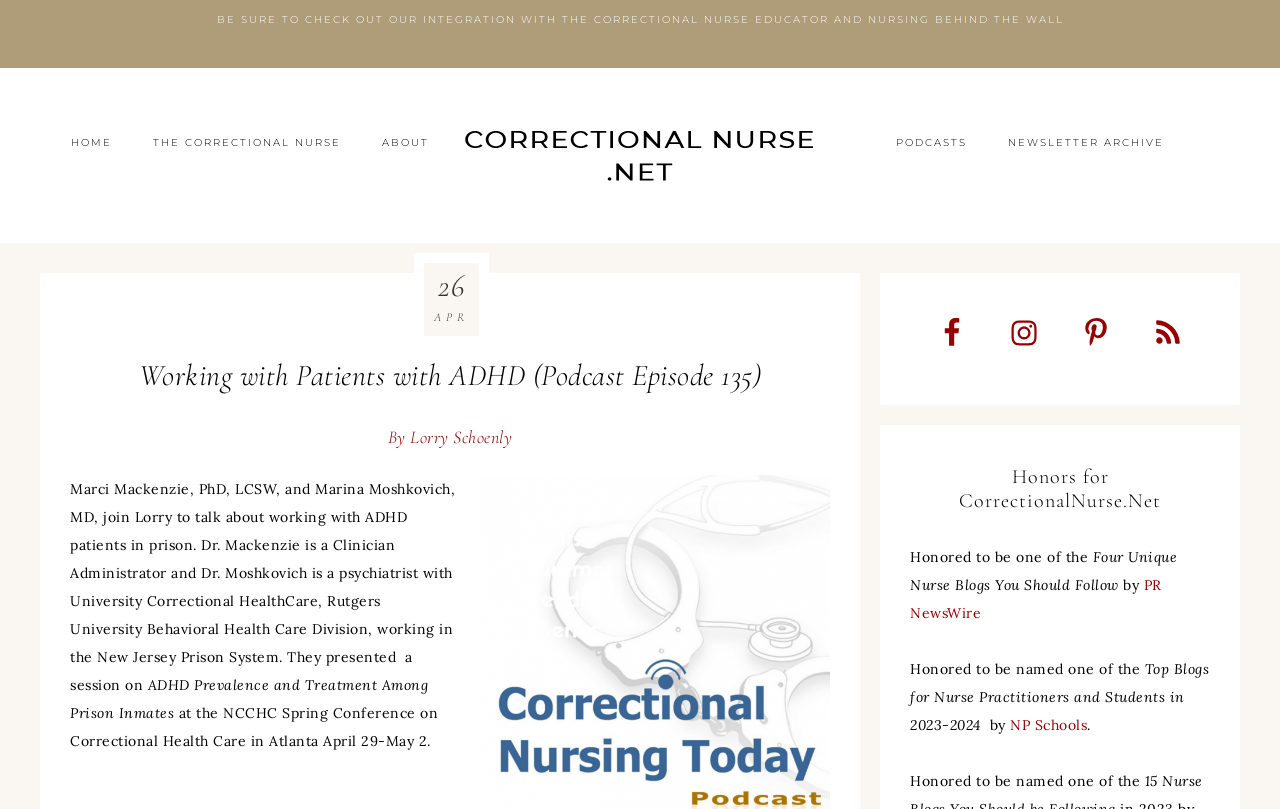Pinpoint the bounding box coordinates of the element to be clicked to execute the instruction: "Listen to the podcast episode".

[0.359, 0.115, 0.641, 0.269]